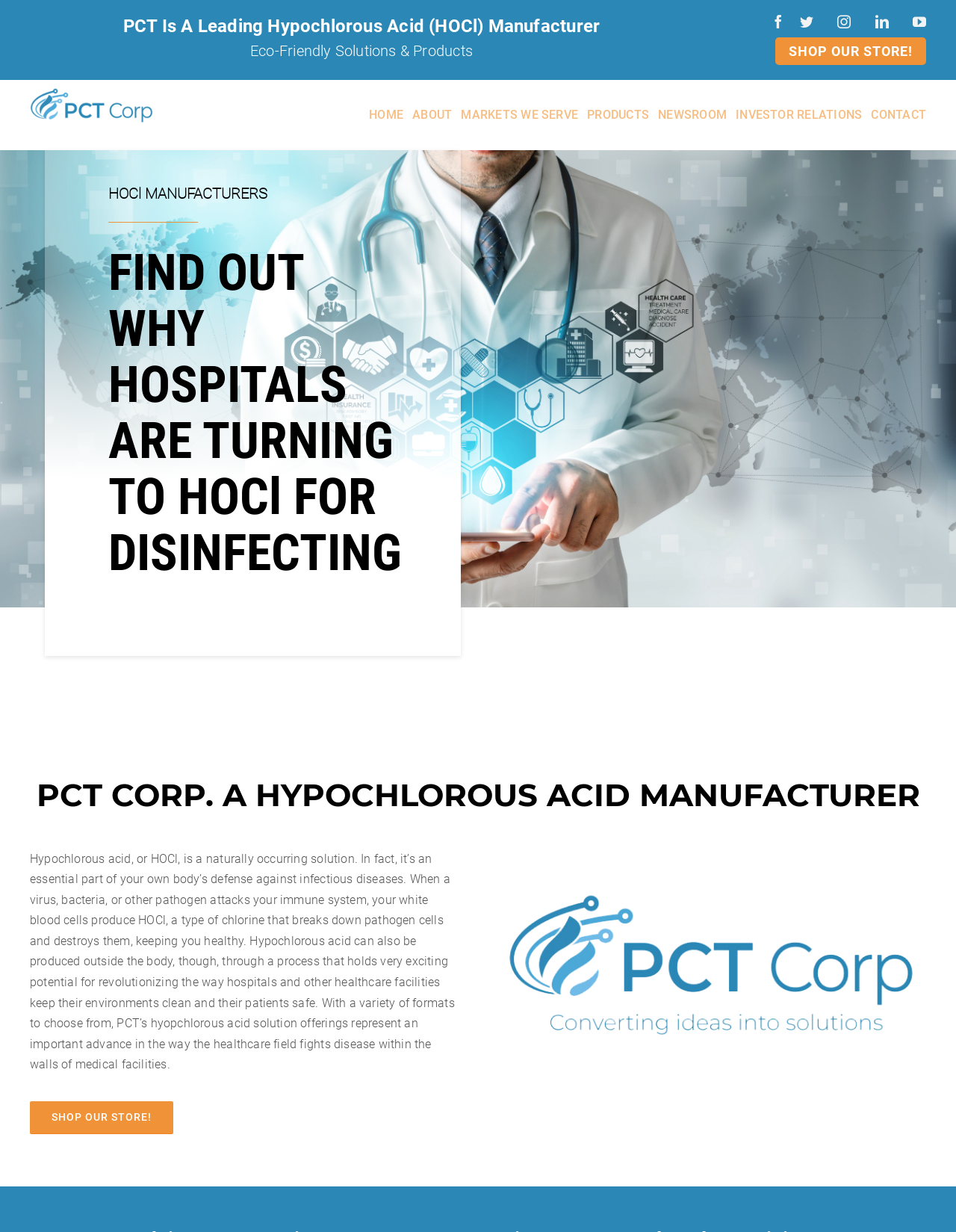Please provide the bounding box coordinate of the region that matches the element description: SHOP OUR STORE!. Coordinates should be in the format (top-left x, top-left y, bottom-right x, bottom-right y) and all values should be between 0 and 1.

[0.811, 0.03, 0.969, 0.053]